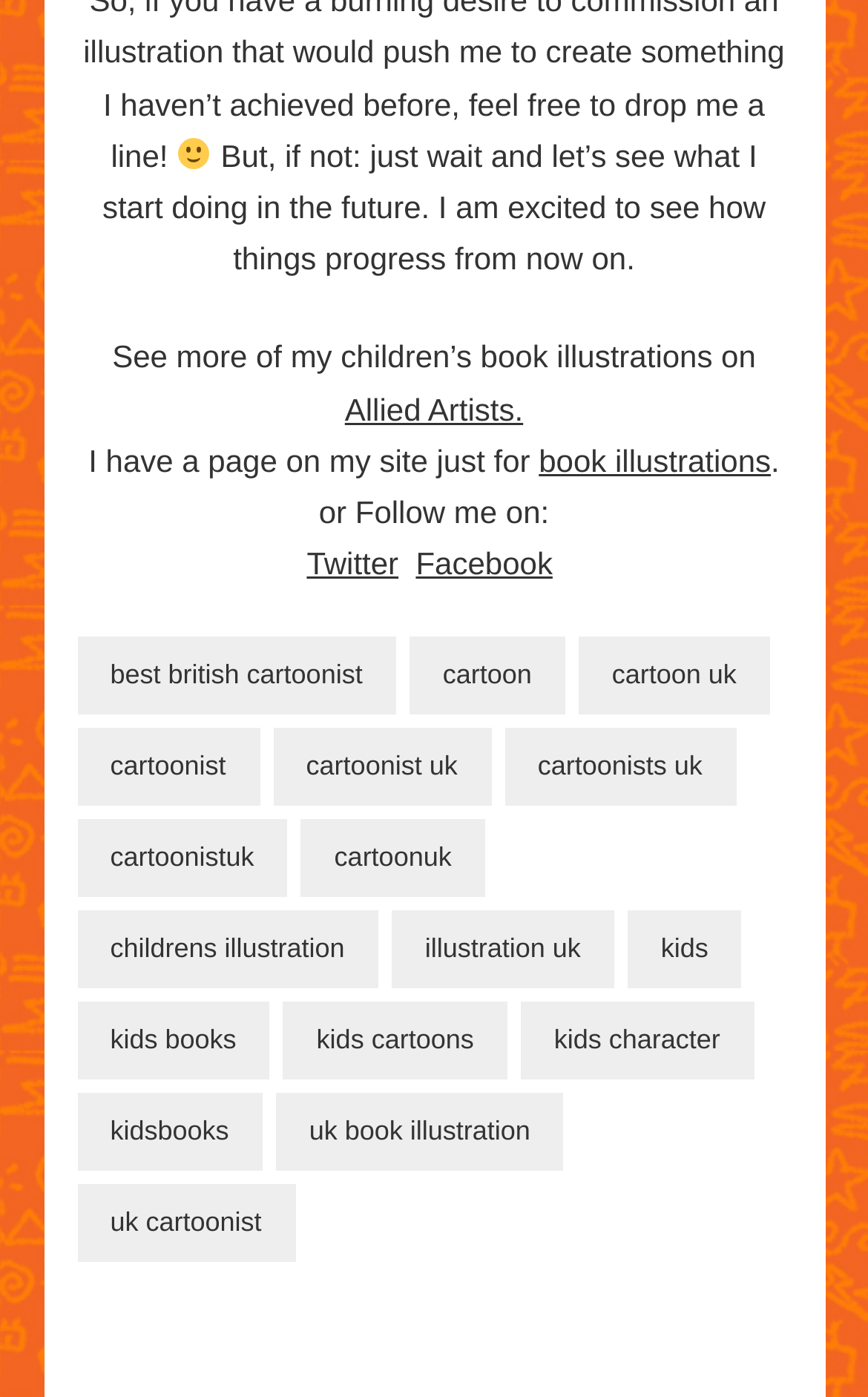Please locate the bounding box coordinates for the element that should be clicked to achieve the following instruction: "View more of my children’s book illustrations". Ensure the coordinates are given as four float numbers between 0 and 1, i.e., [left, top, right, bottom].

[0.397, 0.28, 0.603, 0.305]